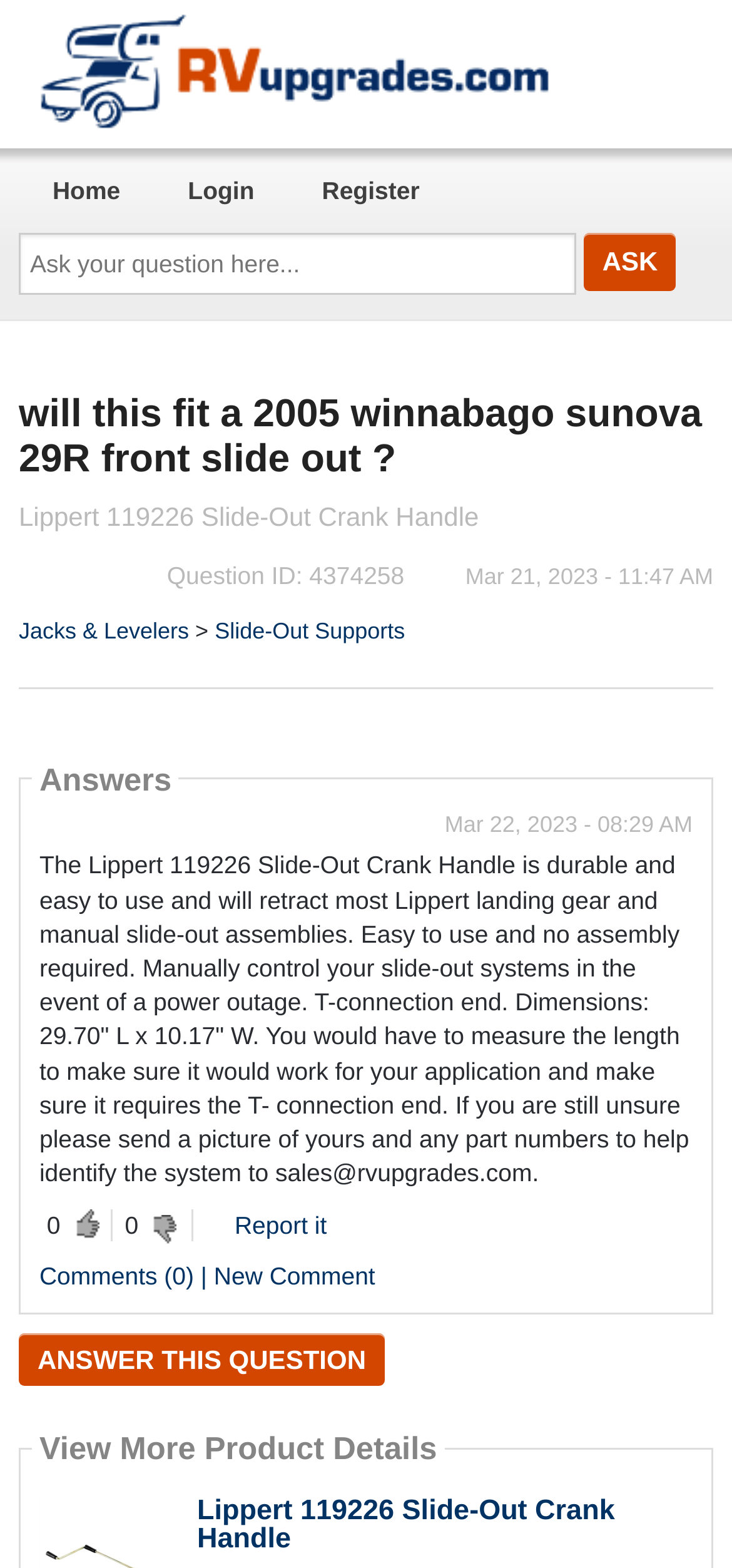Locate the bounding box coordinates of the clickable area to execute the instruction: "Go to home page". Provide the coordinates as four float numbers between 0 and 1, represented as [left, top, right, bottom].

[0.051, 0.095, 0.185, 0.149]